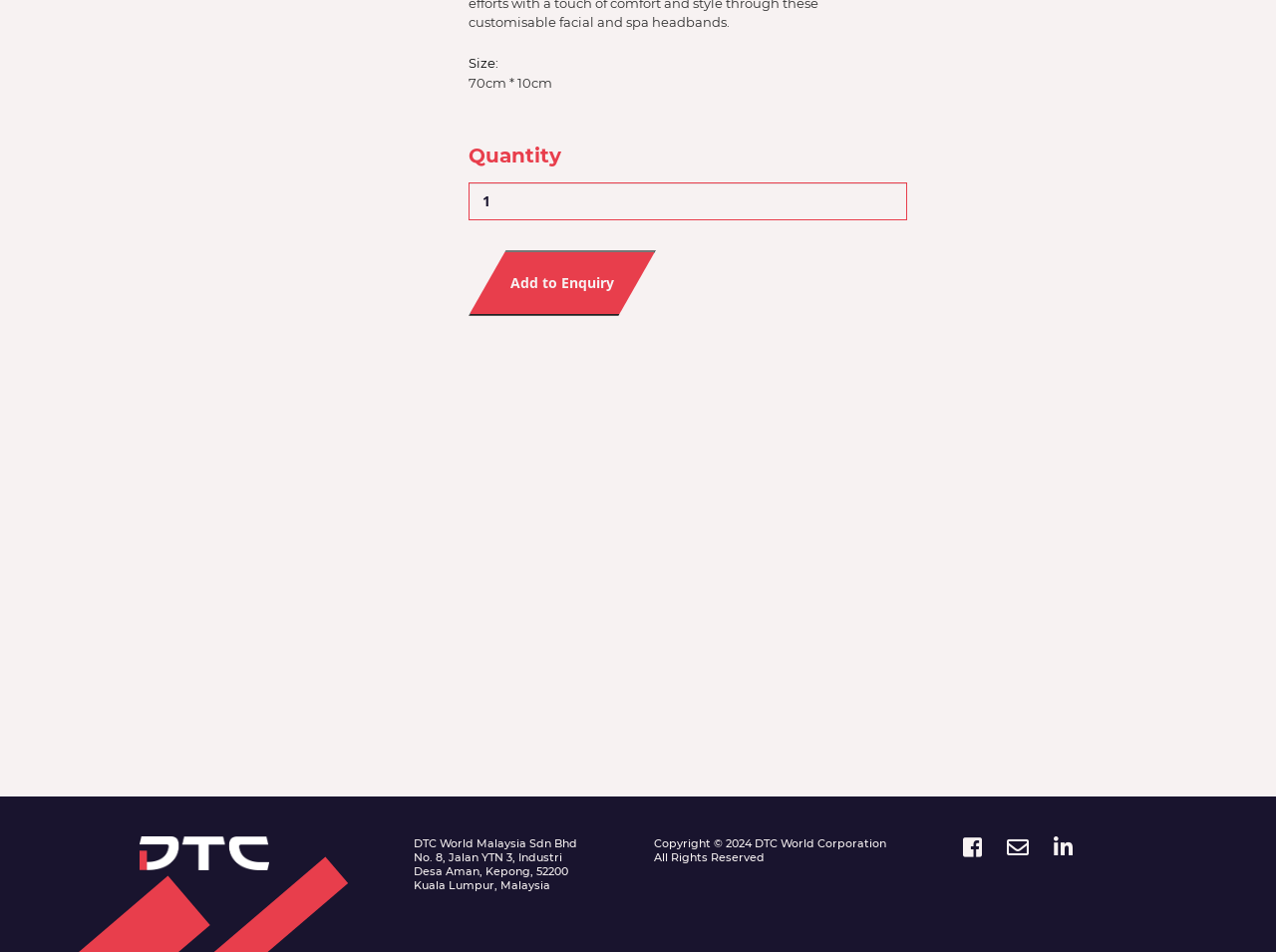Locate the bounding box of the UI element described by: "input value="1" name="quantity" value="1"" in the given webpage screenshot.

[0.367, 0.191, 0.711, 0.231]